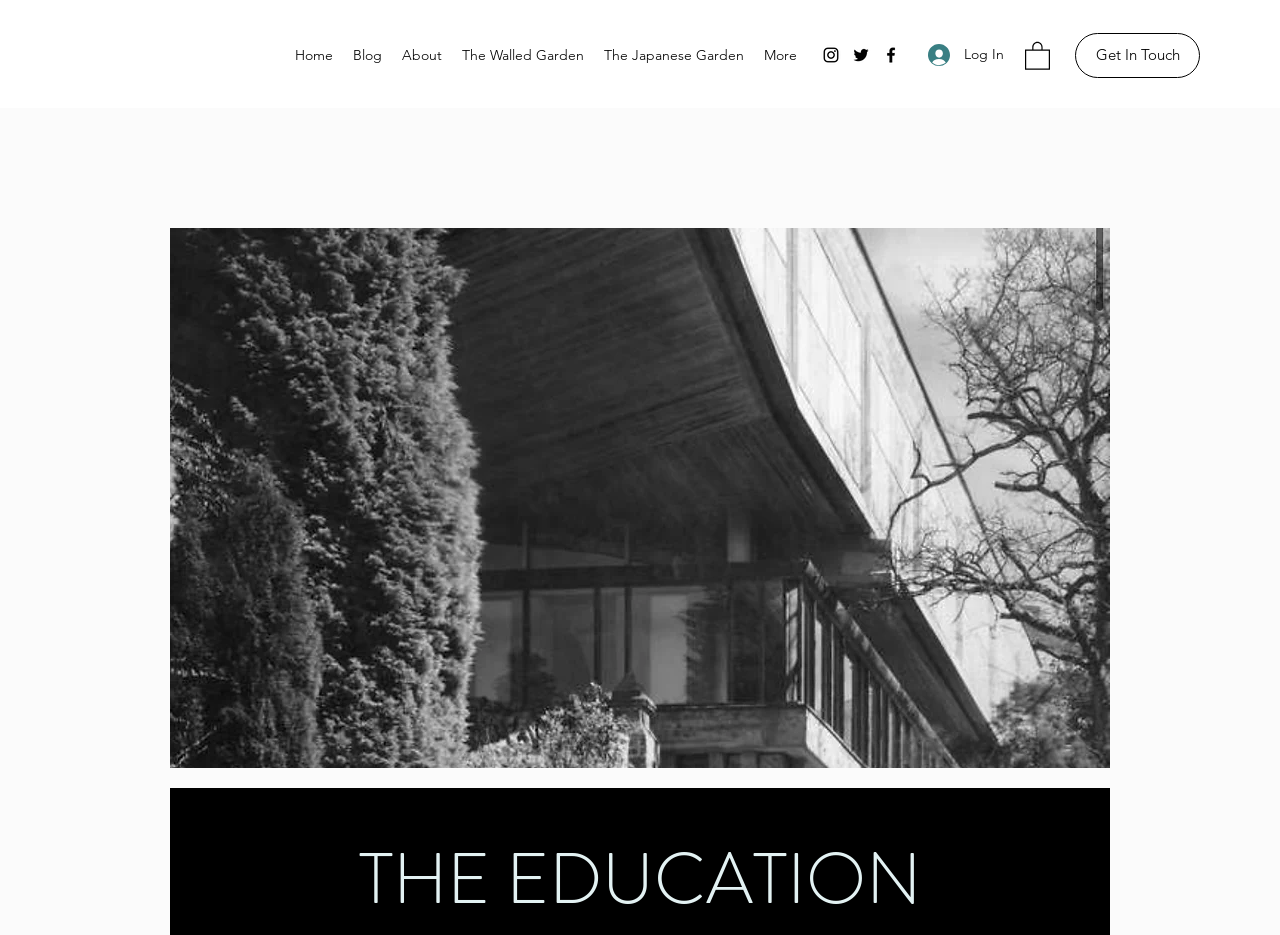Please mark the bounding box coordinates of the area that should be clicked to carry out the instruction: "log in to the system".

[0.714, 0.039, 0.795, 0.079]